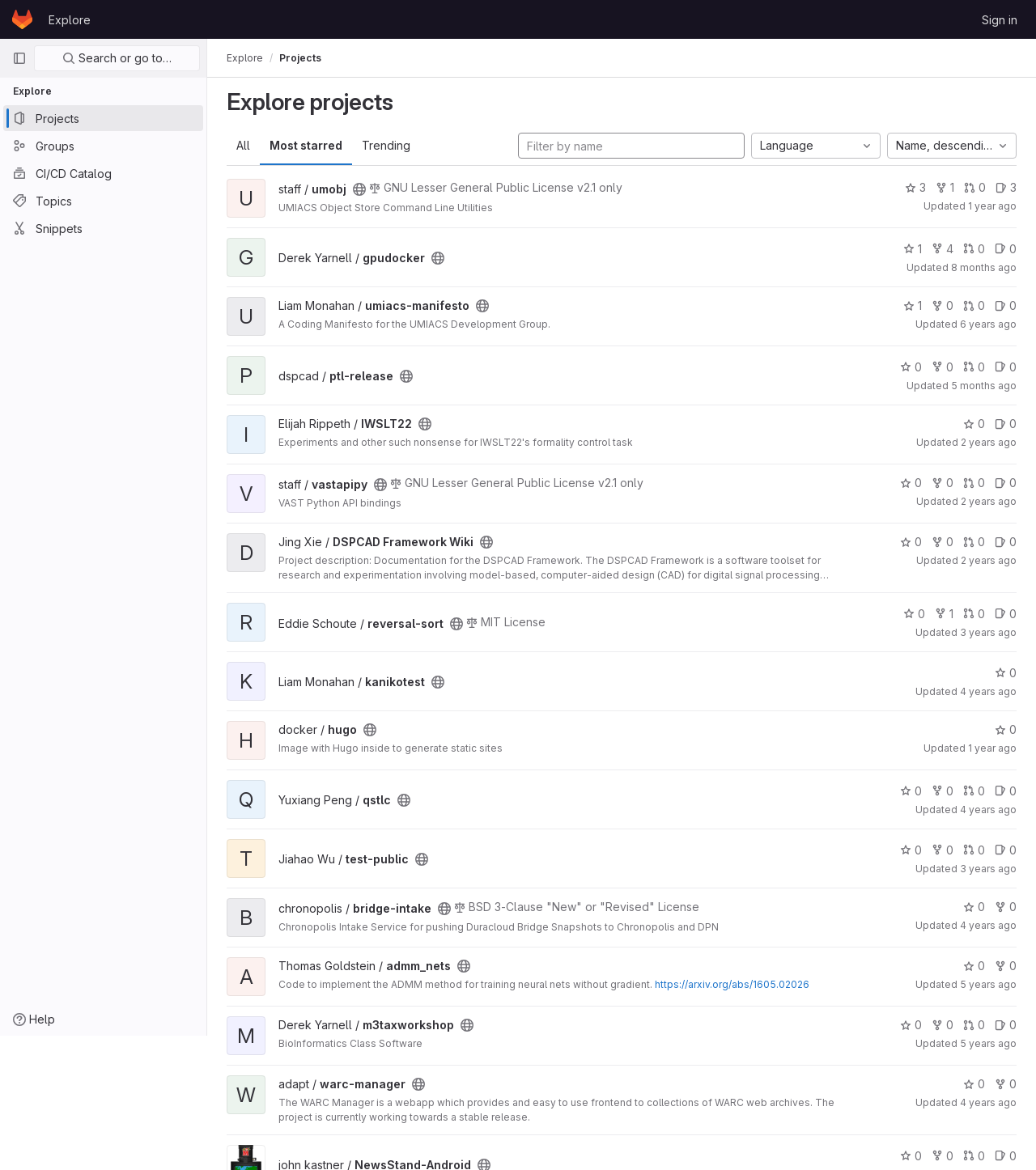Answer the question below with a single word or a brief phrase: 
What is the name of the second project?

Derek Yarnell / gpudocker